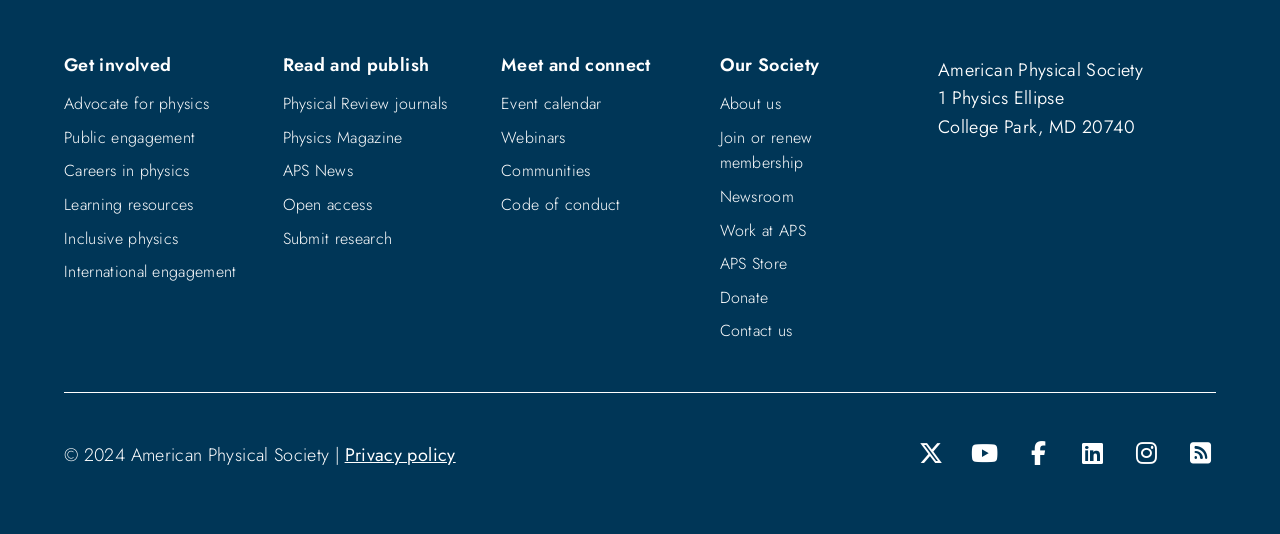Indicate the bounding box coordinates of the element that needs to be clicked to satisfy the following instruction: "Get involved in physics". The coordinates should be four float numbers between 0 and 1, i.e., [left, top, right, bottom].

[0.05, 0.104, 0.189, 0.171]